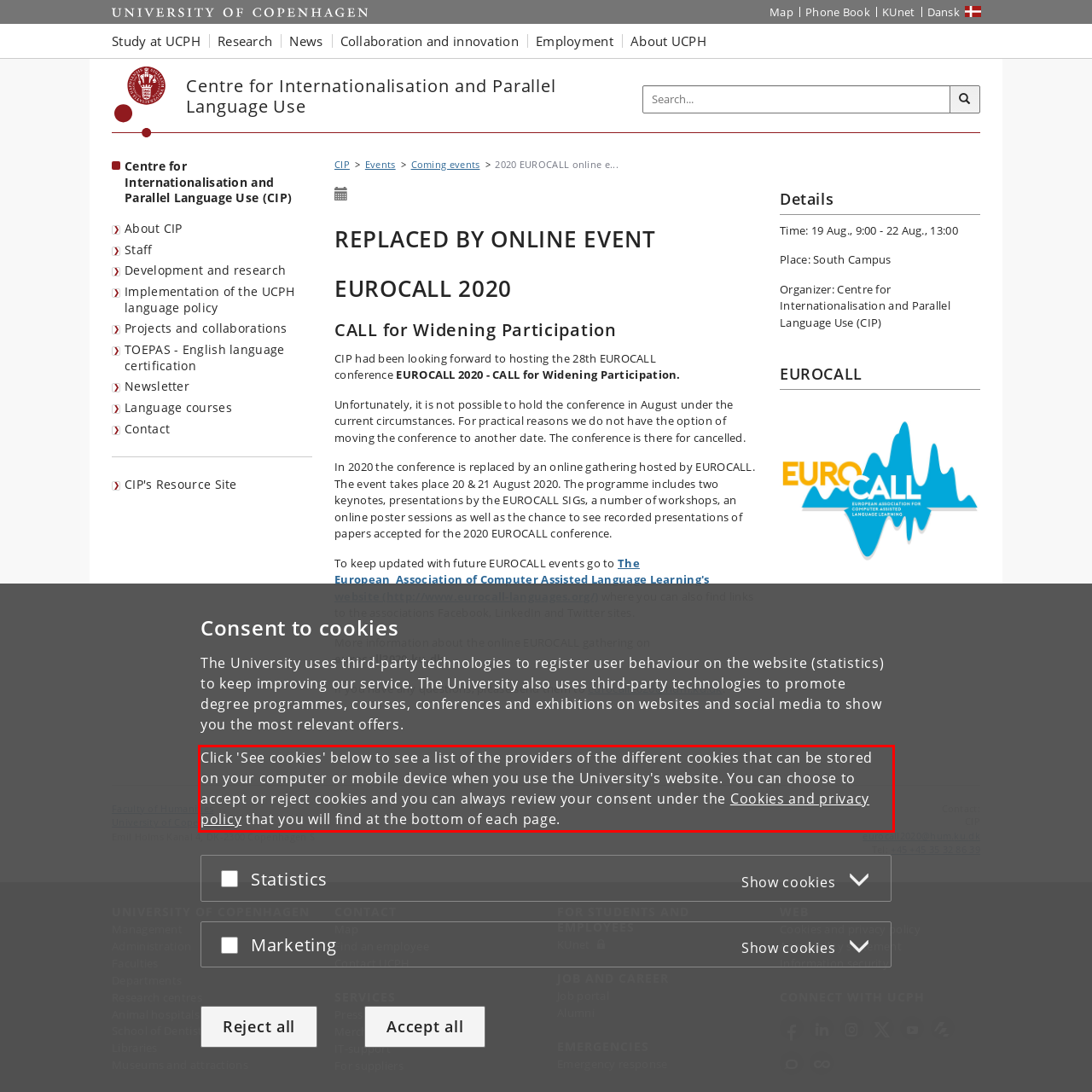You are presented with a screenshot containing a red rectangle. Extract the text found inside this red bounding box.

Click 'See cookies' below to see a list of the providers of the different cookies that can be stored on your computer or mobile device when you use the University's website. You can choose to accept or reject cookies and you can always review your consent under the Cookies and privacy policy that you will find at the bottom of each page.